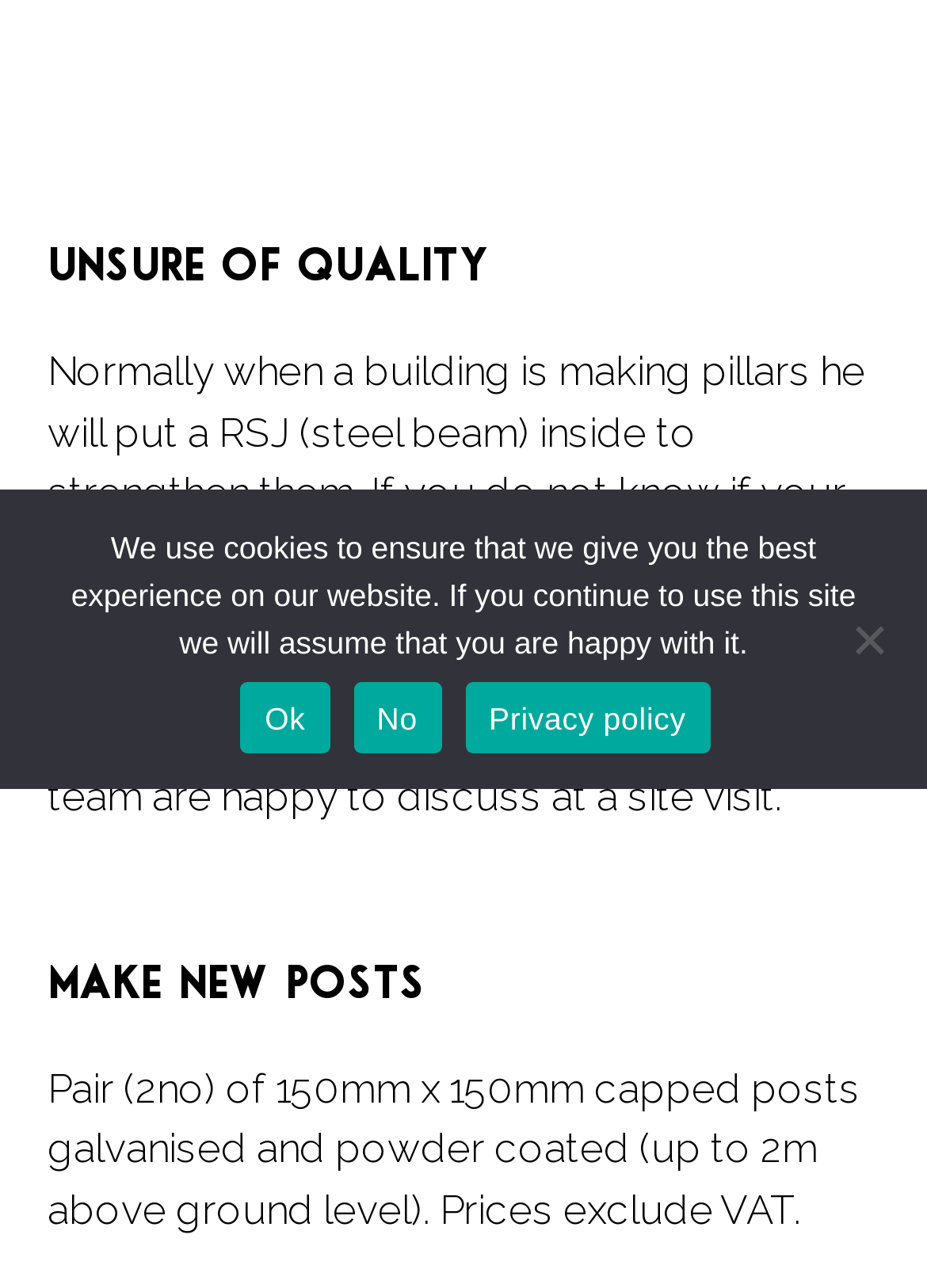Predict the bounding box of the UI element based on the description: "No". The coordinates should be four float numbers between 0 and 1, formatted as [left, top, right, bottom].

[0.381, 0.53, 0.476, 0.585]